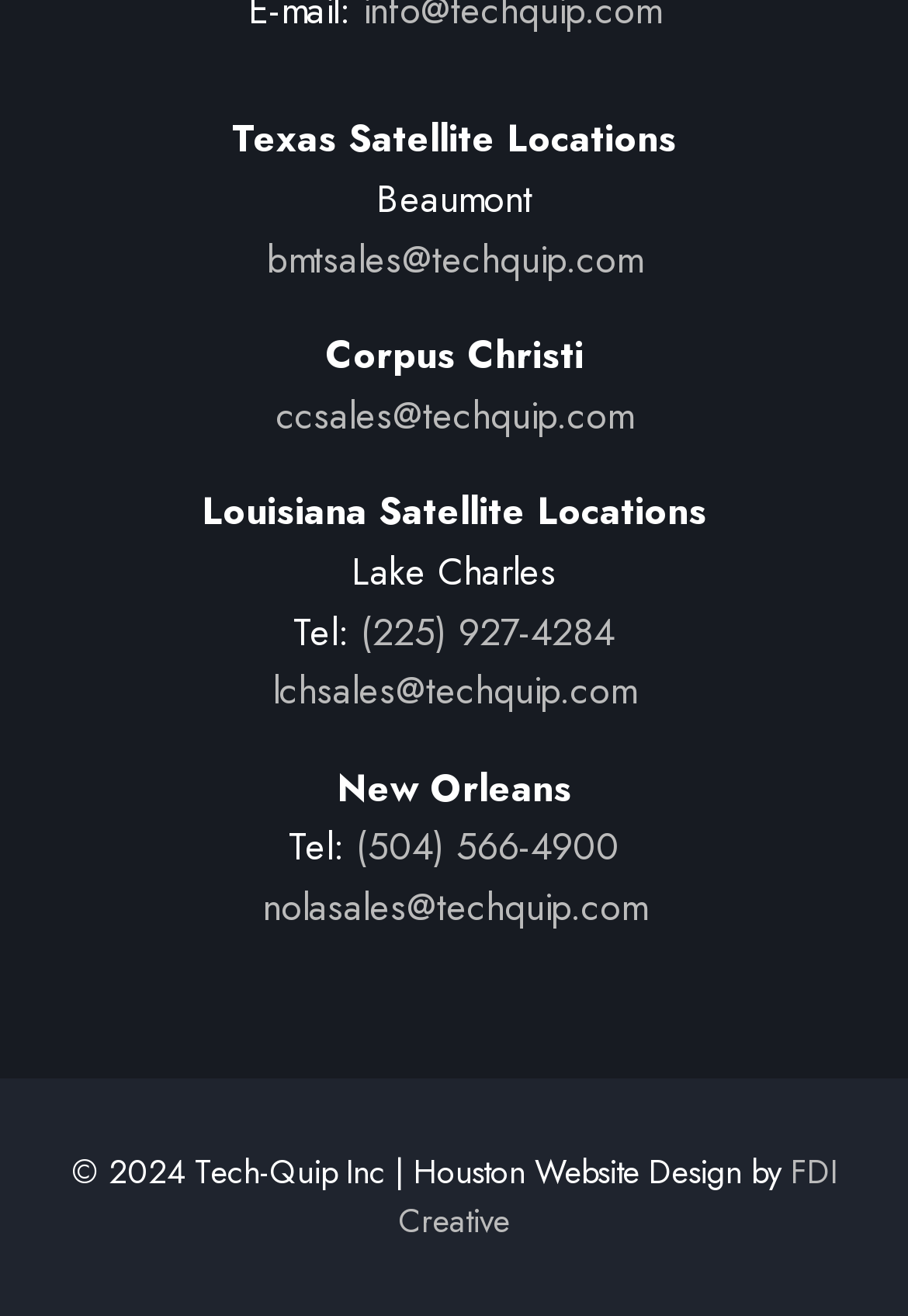How many satellite locations are listed in Louisiana?
Using the visual information, reply with a single word or short phrase.

2